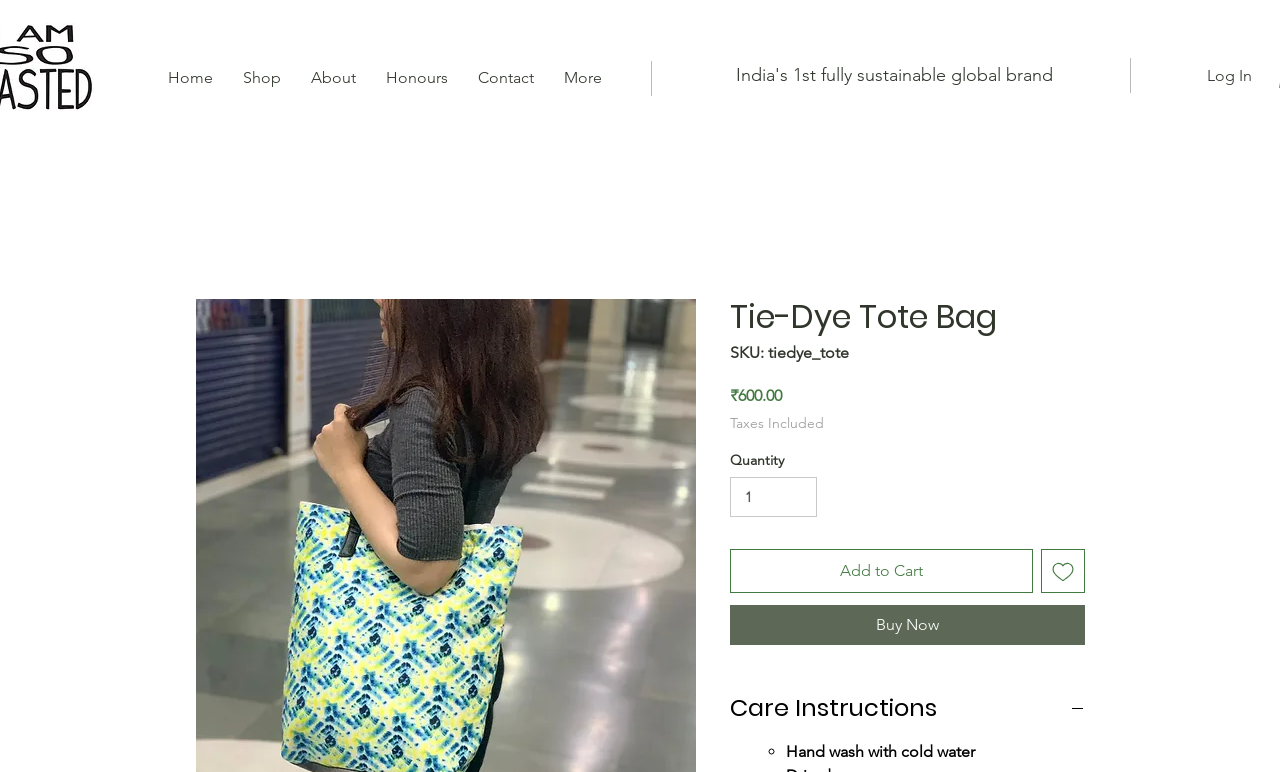Generate a thorough explanation of the webpage's elements.

This webpage is about a product, specifically a tie-dye tote bag. At the top left, there is a navigation menu with links to "Home", "Shop", "About", "Honours", "Contact", and "More". On the top right, there is a "Log In" button.

Below the navigation menu, the product title "Tie-Dye Tote Bag" is prominently displayed. Underneath the title, there is a section with product details, including the SKU, price (₹600.00), and a note that taxes are included. 

To the right of the product details, there is a quantity selector, allowing customers to choose between 1 and 4 items. Below the quantity selector, there are three buttons: "Add to Cart", "Add to Wishlist", and "Buy Now". The "Add to Wishlist" button has a small image next to it.

Further down, there is a "Care Instructions" button that expands to reveal a section with care instructions. This section includes a heading and a small image. The care instructions are listed in a bullet point format, with the first point being "Hand wash with cold water".

The product description, extracted from the meta description, mentions that the tote bag comes with a faux leather handle and a pocket inside for easy access to smaller items, and is lined with a rubber sheeting inside.